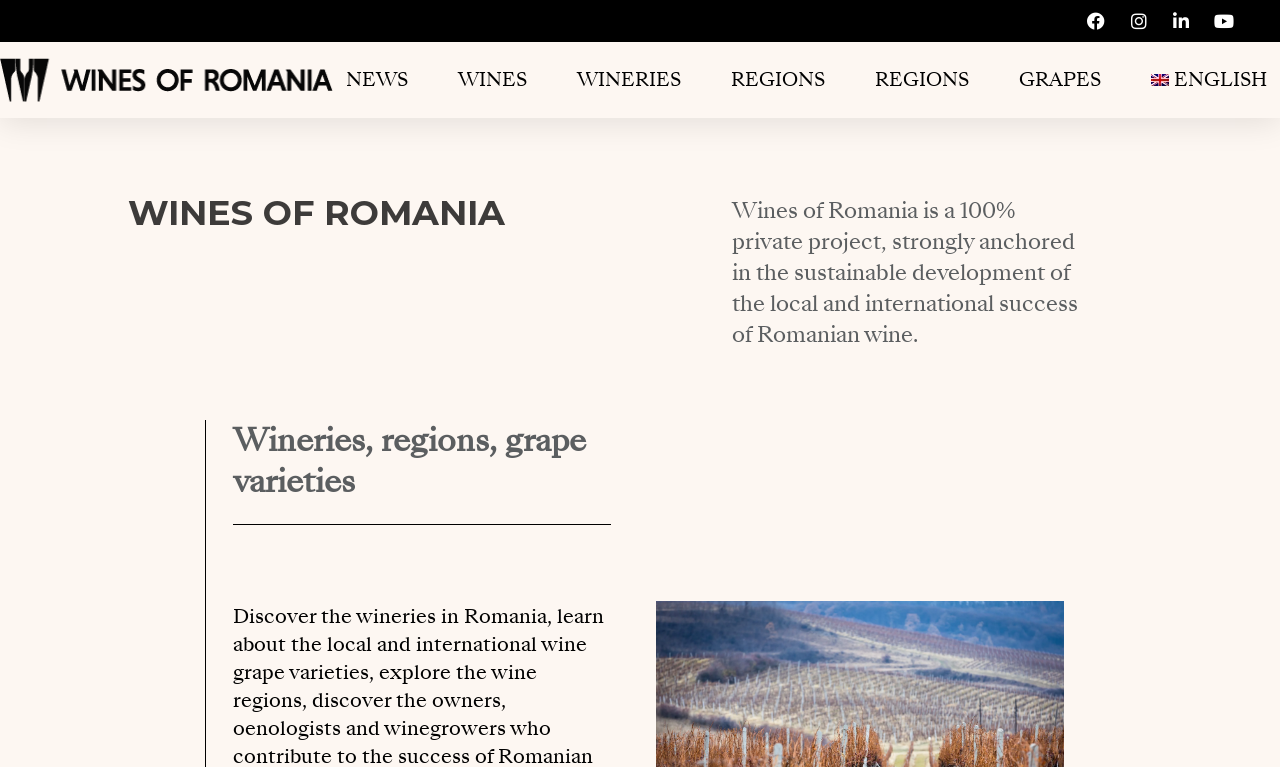Please identify the bounding box coordinates of the element's region that should be clicked to execute the following instruction: "Discover the REGIONS of Romania". The bounding box coordinates must be four float numbers between 0 and 1, i.e., [left, top, right, bottom].

[0.571, 0.074, 0.644, 0.134]